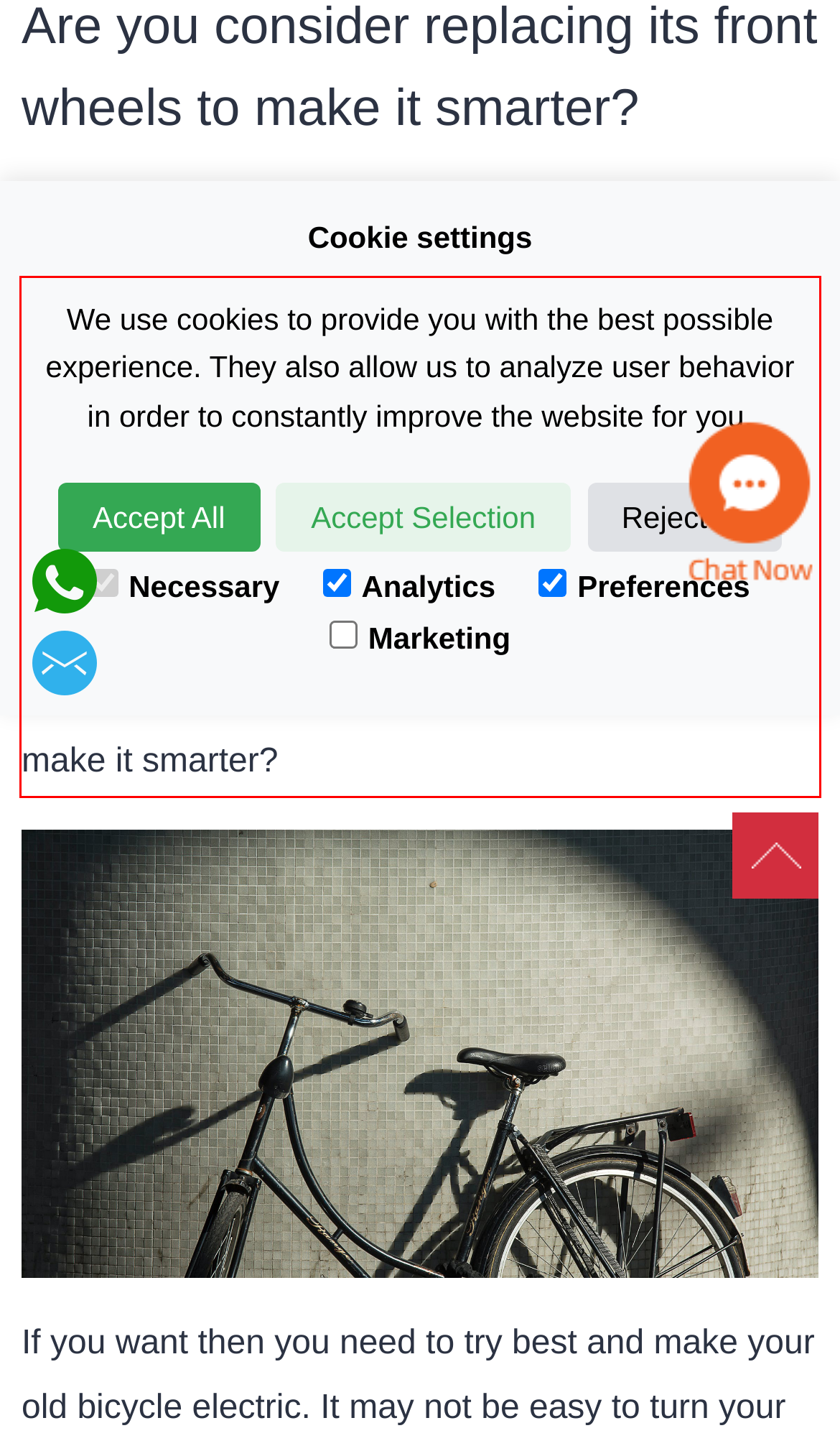Examine the webpage screenshot and use OCR to obtain the text inside the red bounding box.

Thousands of bicycles are left unused in storage rooms, garages, corridors, and corners. They can't do anything, but it would be a pity to throw them away. Do you consider using abandoned bicycles to their fullest effect? Are you considering replacing its front wheels to make it smarter?